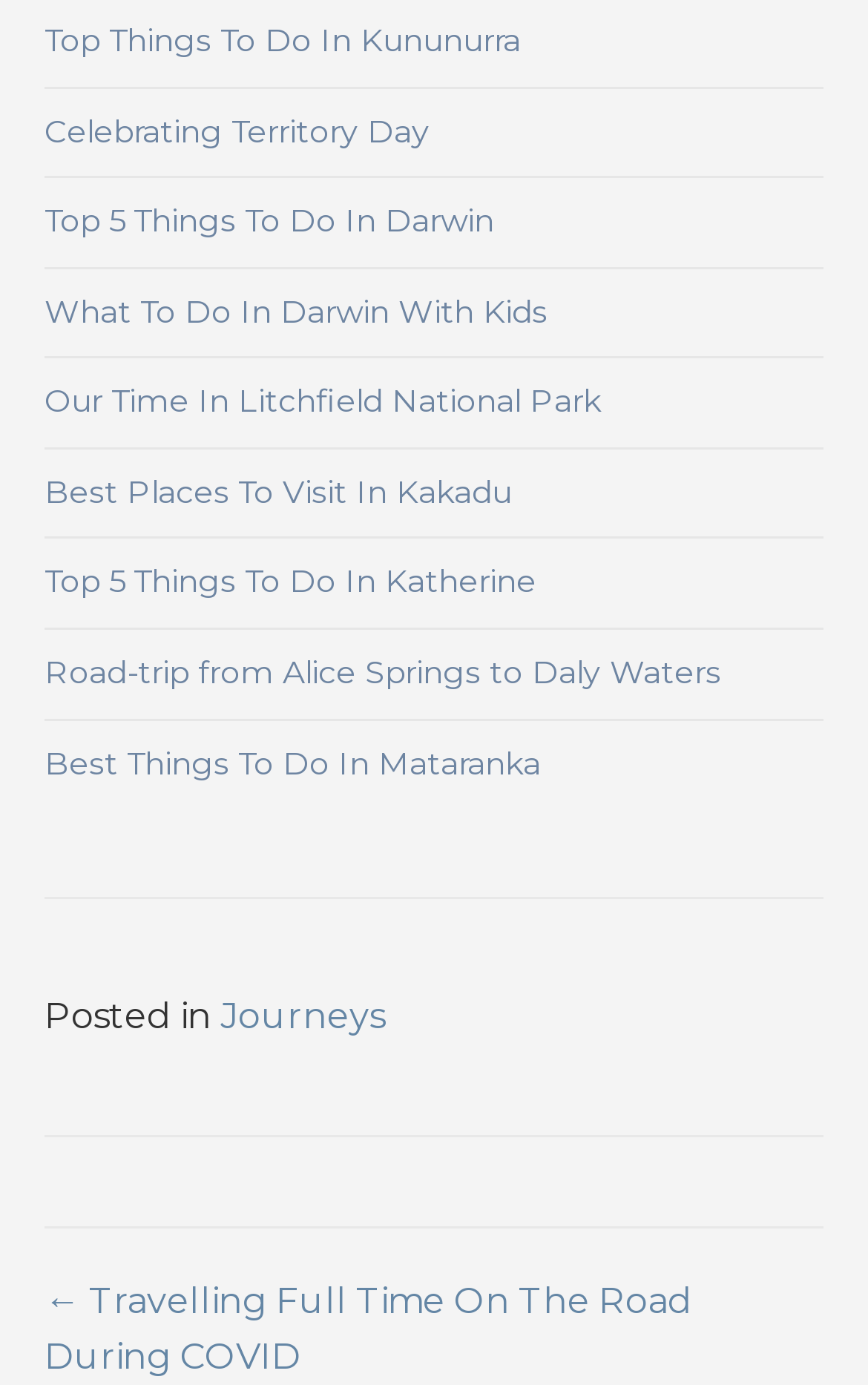Respond with a single word or short phrase to the following question: 
What is the category of the posts?

Journeys